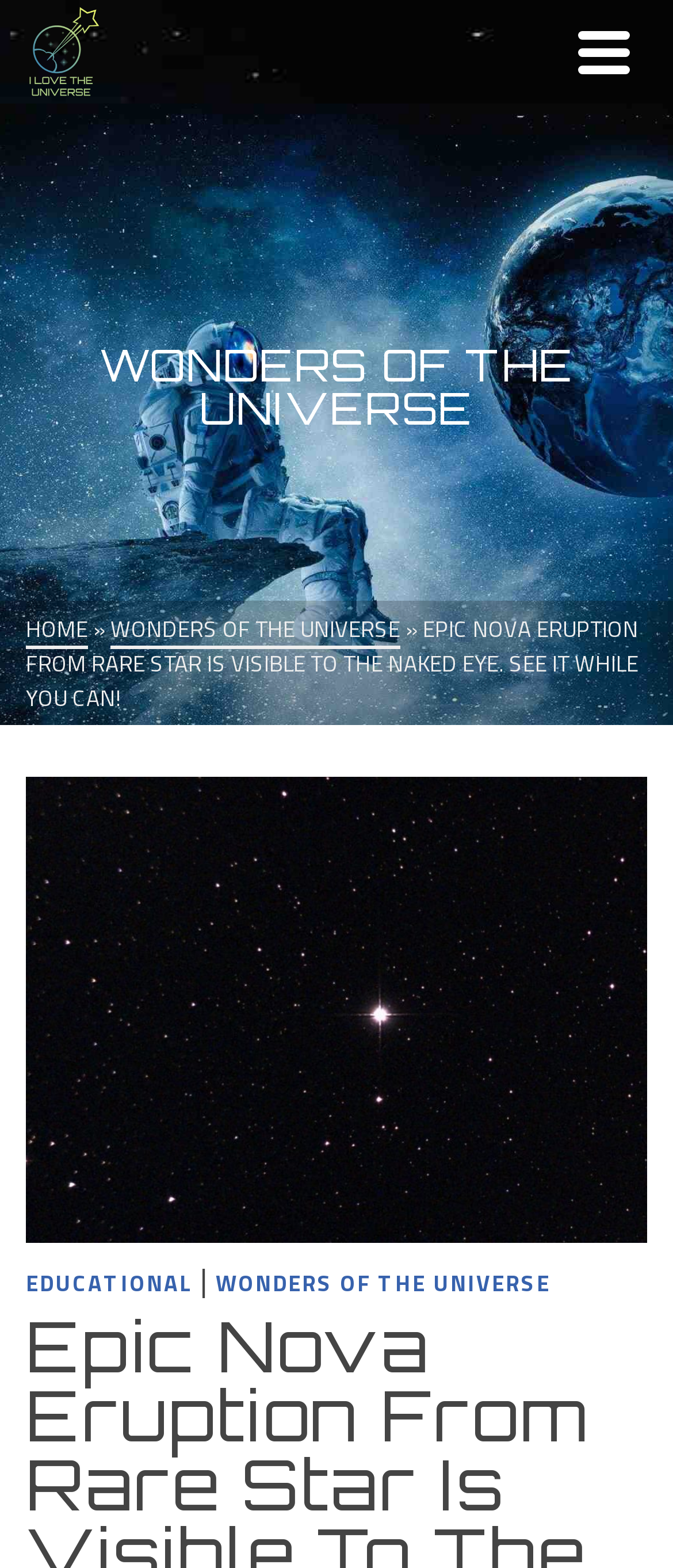Give a one-word or short-phrase answer to the following question: 
What are the categories of the blog?

HOME, WONDERS OF THE UNIVERSE, EDUCATIONAL